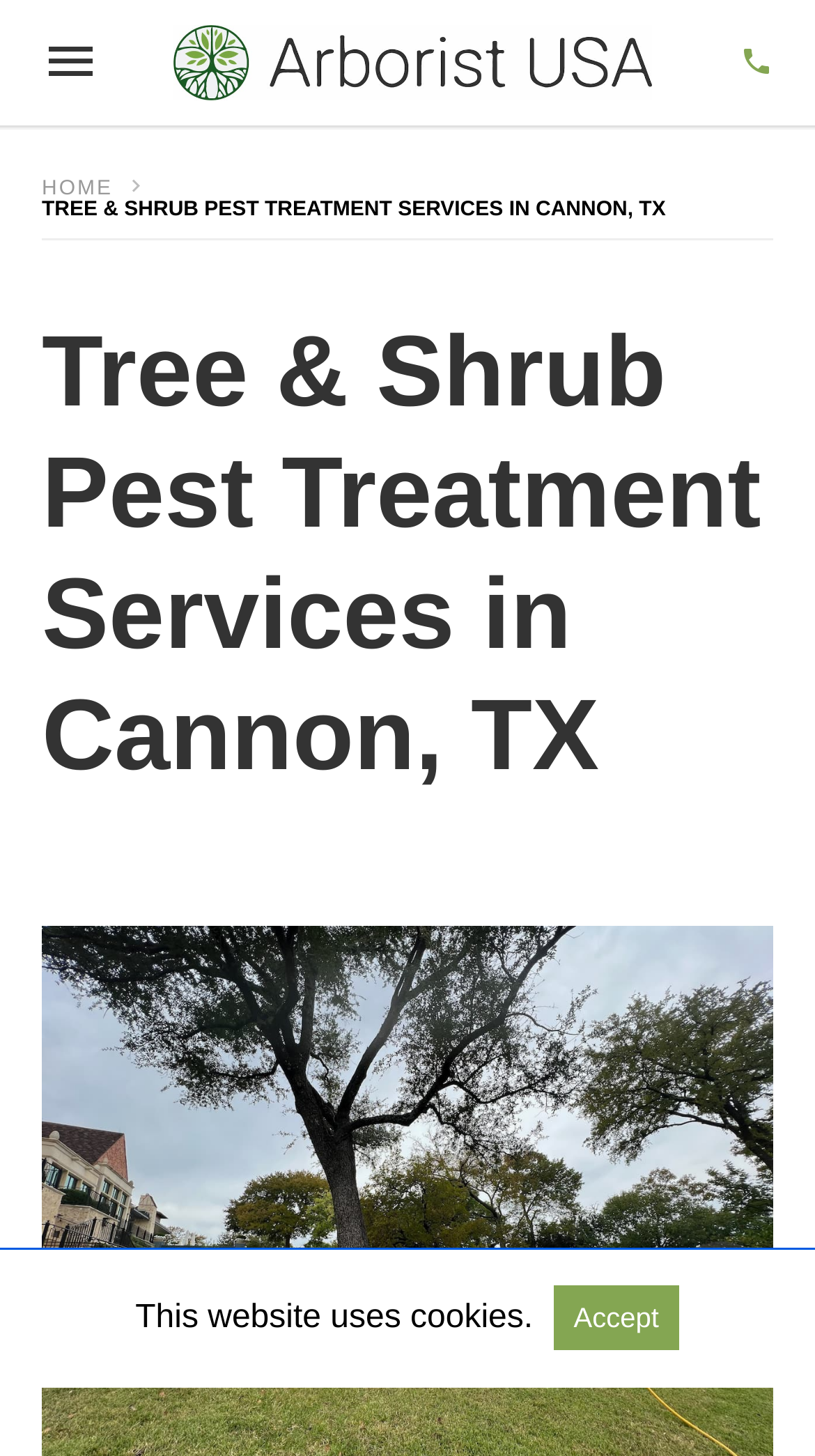Is there a home page on this website?
We need a detailed and meticulous answer to the question.

The presence of a link labeled 'HOME' suggests that there is a home page on this website, which can be accessed by clicking on this link.